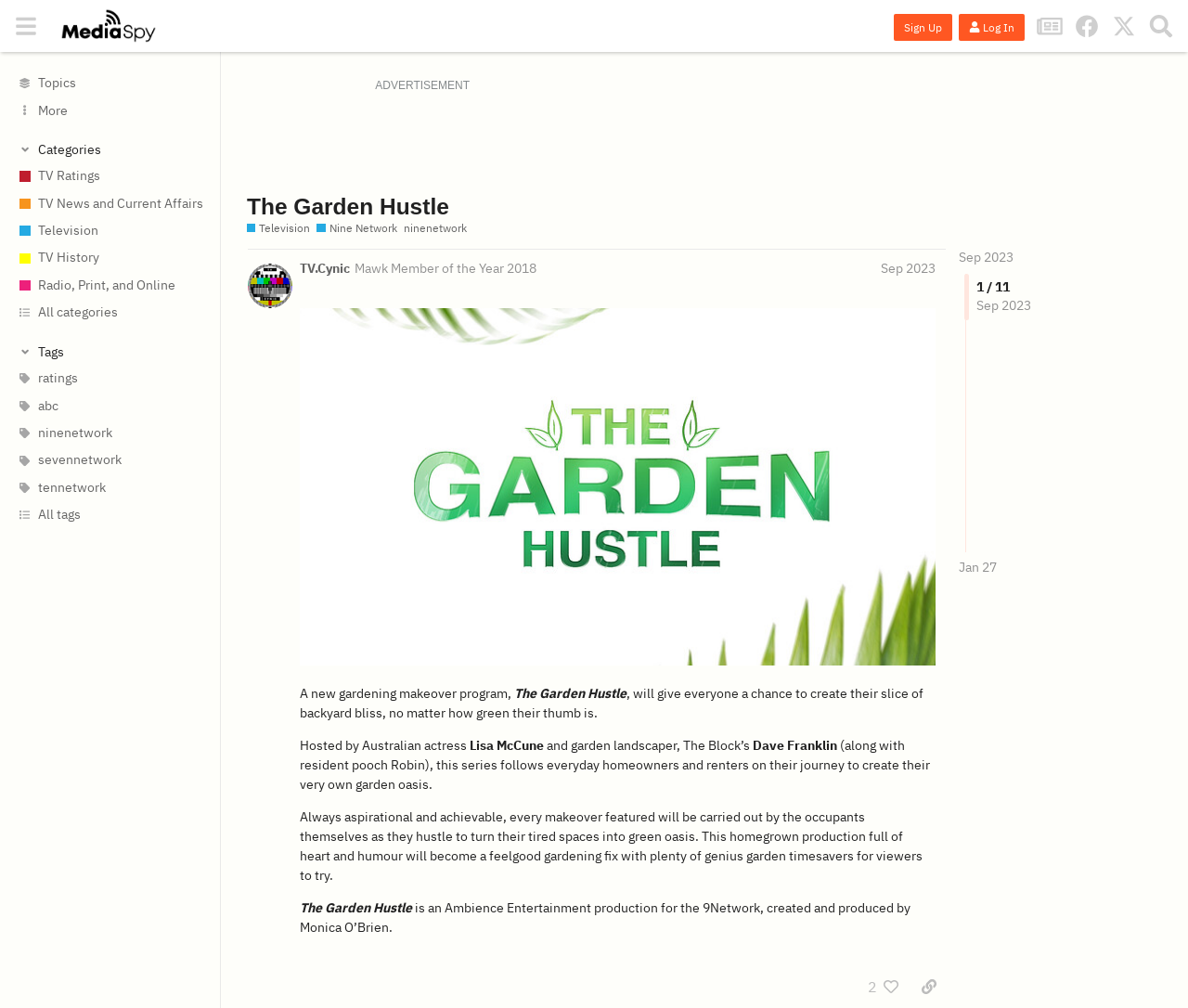Can you determine the bounding box coordinates of the area that needs to be clicked to fulfill the following instruction: "View the 'TV Ratings' page"?

[0.0, 0.161, 0.185, 0.188]